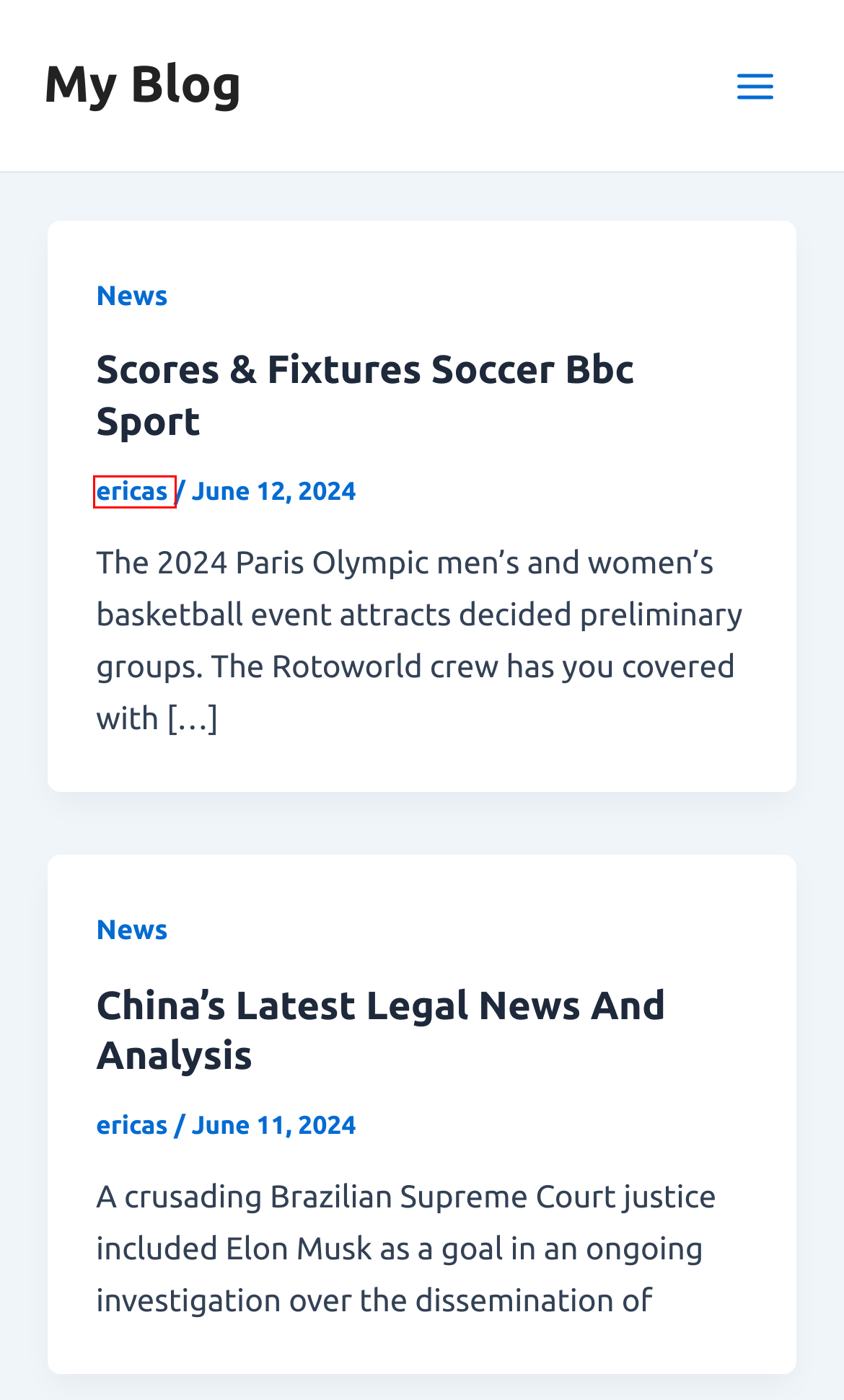View the screenshot of the webpage containing a red bounding box around a UI element. Select the most fitting webpage description for the new page shown after the element in the red bounding box is clicked. Here are the candidates:
A. Real Estate News Newest Realty & Real Estate Business Data And Updates: Et Realty – My Blog
B. Scores & Fixtures Soccer Bbc Sport – My Blog
C. Movie Pictures News January 2024 Recap – My Blog
D. My Blog – Page 2 – My WordPress Blog
E. 8 Instagram Technology Accounts To Observe – My Blog
F. ericas – My Blog
G. News – My Blog
H. China’s Latest Legal News And Analysis – My Blog

F